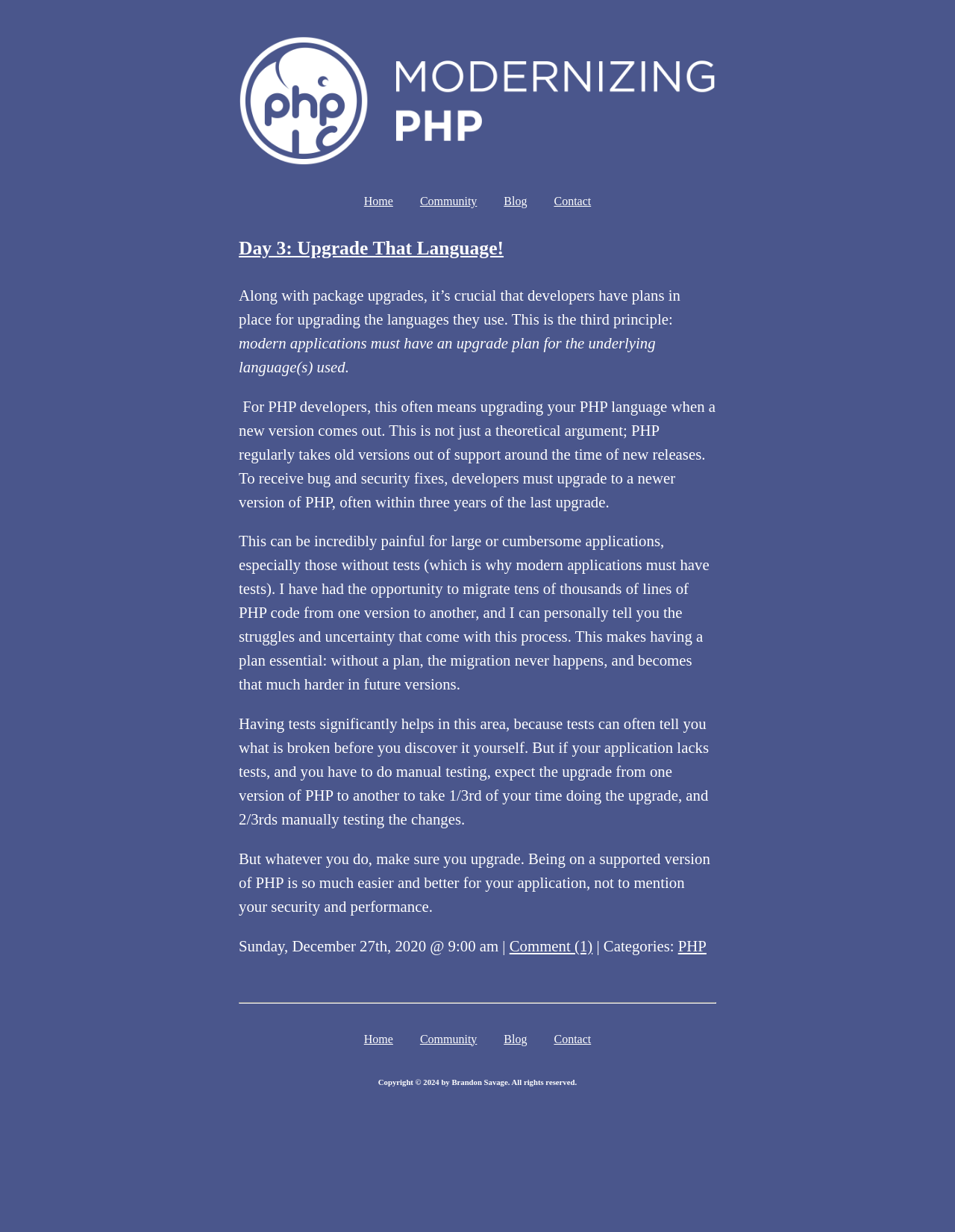Please specify the bounding box coordinates of the clickable region necessary for completing the following instruction: "Go to the 'Contact' page". The coordinates must consist of four float numbers between 0 and 1, i.e., [left, top, right, bottom].

[0.574, 0.153, 0.625, 0.173]